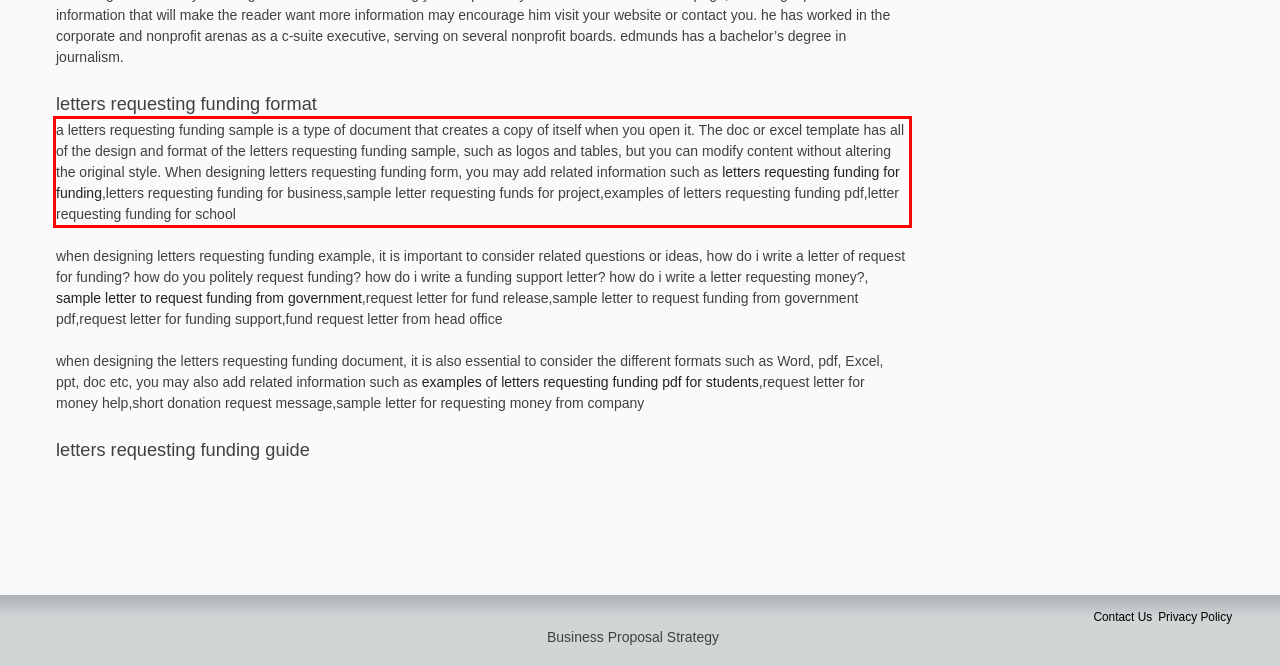Please examine the screenshot of the webpage and read the text present within the red rectangle bounding box.

a letters requesting funding sample is a type of document that creates a copy of itself when you open it. The doc or excel template has all of the design and format of the letters requesting funding sample, such as logos and tables, but you can modify content without altering the original style. When designing letters requesting funding form, you may add related information such as letters requesting funding for funding,letters requesting funding for business,sample letter requesting funds for project,examples of letters requesting funding pdf,letter requesting funding for school